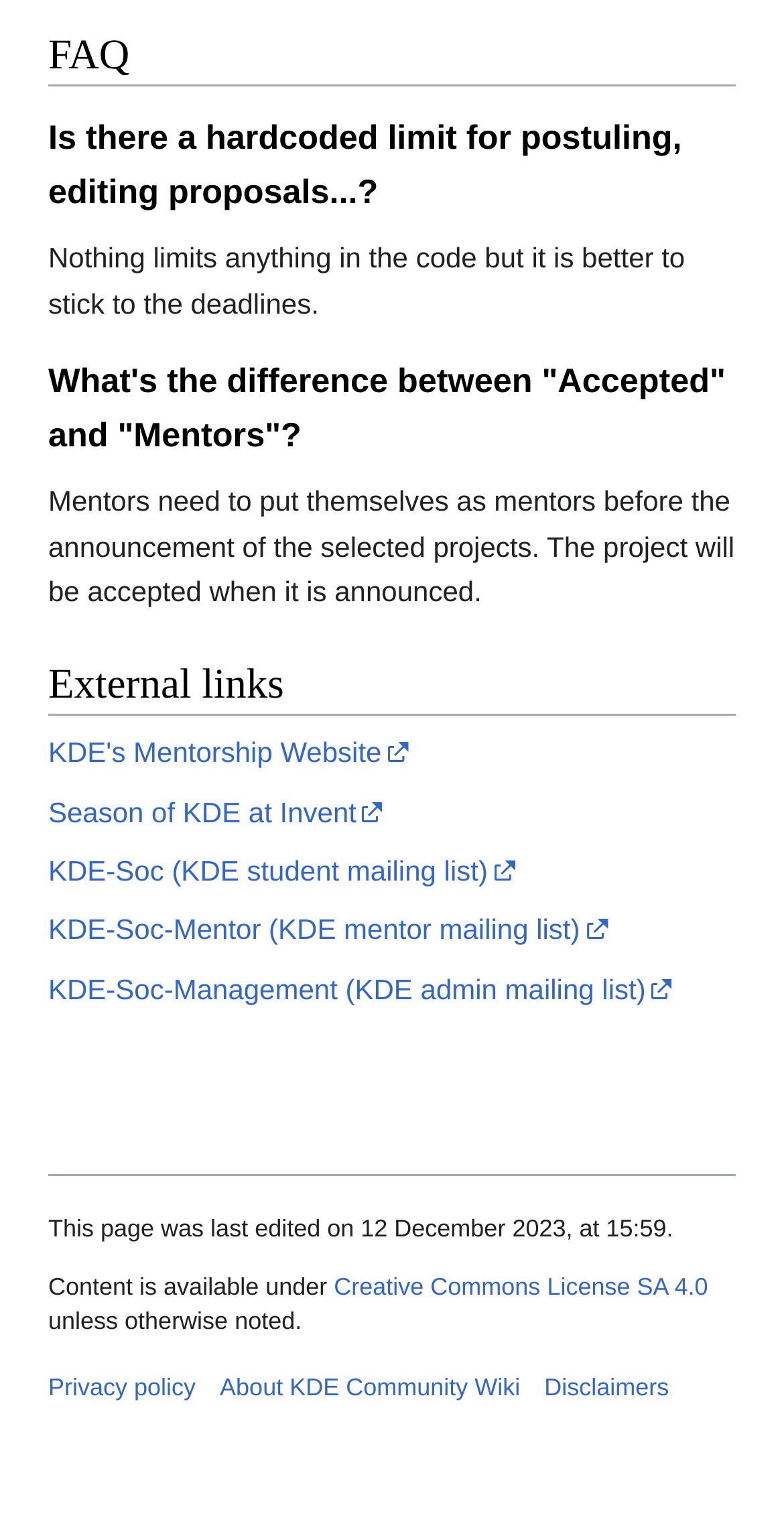Pinpoint the bounding box coordinates of the element to be clicked to execute the instruction: "Visit 'Season of KDE at Invent'".

[0.062, 0.516, 0.491, 0.537]